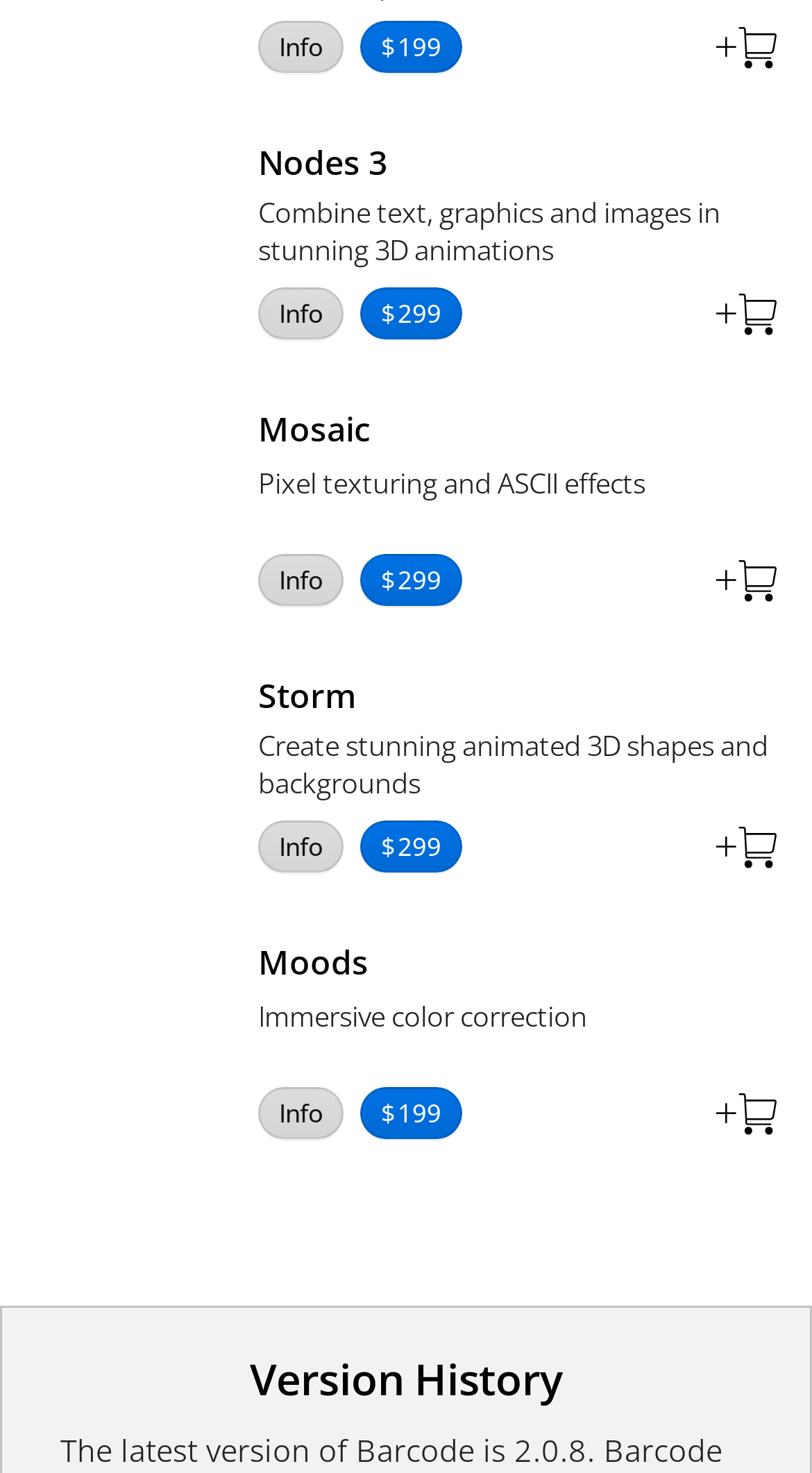Locate the bounding box coordinates of the element that needs to be clicked to carry out the instruction: "Click on the 'Nodes 3' link". The coordinates should be given as four float numbers ranging from 0 to 1, i.e., [left, top, right, bottom].

[0.318, 0.095, 0.477, 0.126]